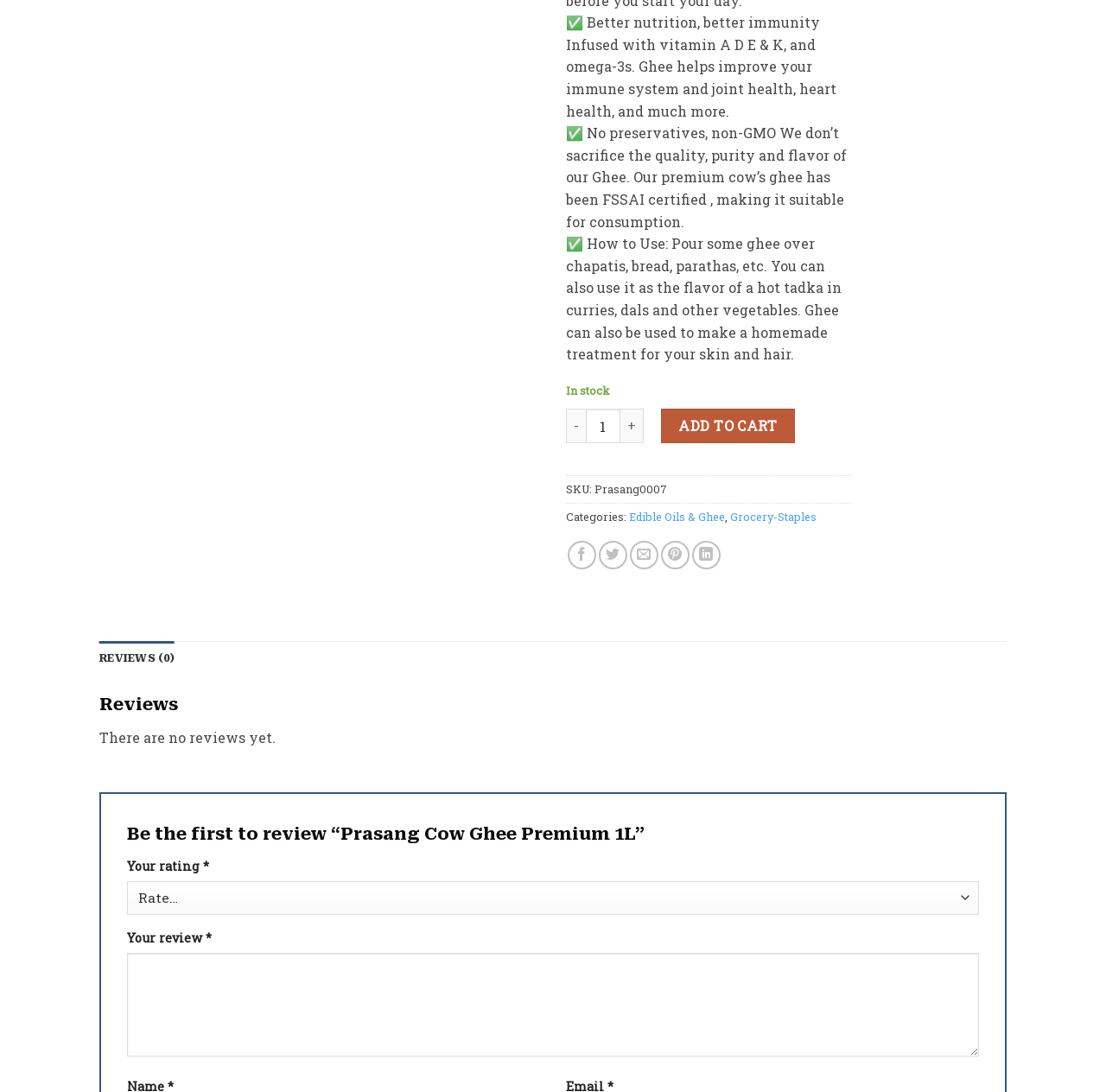Locate the bounding box of the user interface element based on this description: "Add to cart".

[0.598, 0.374, 0.718, 0.406]